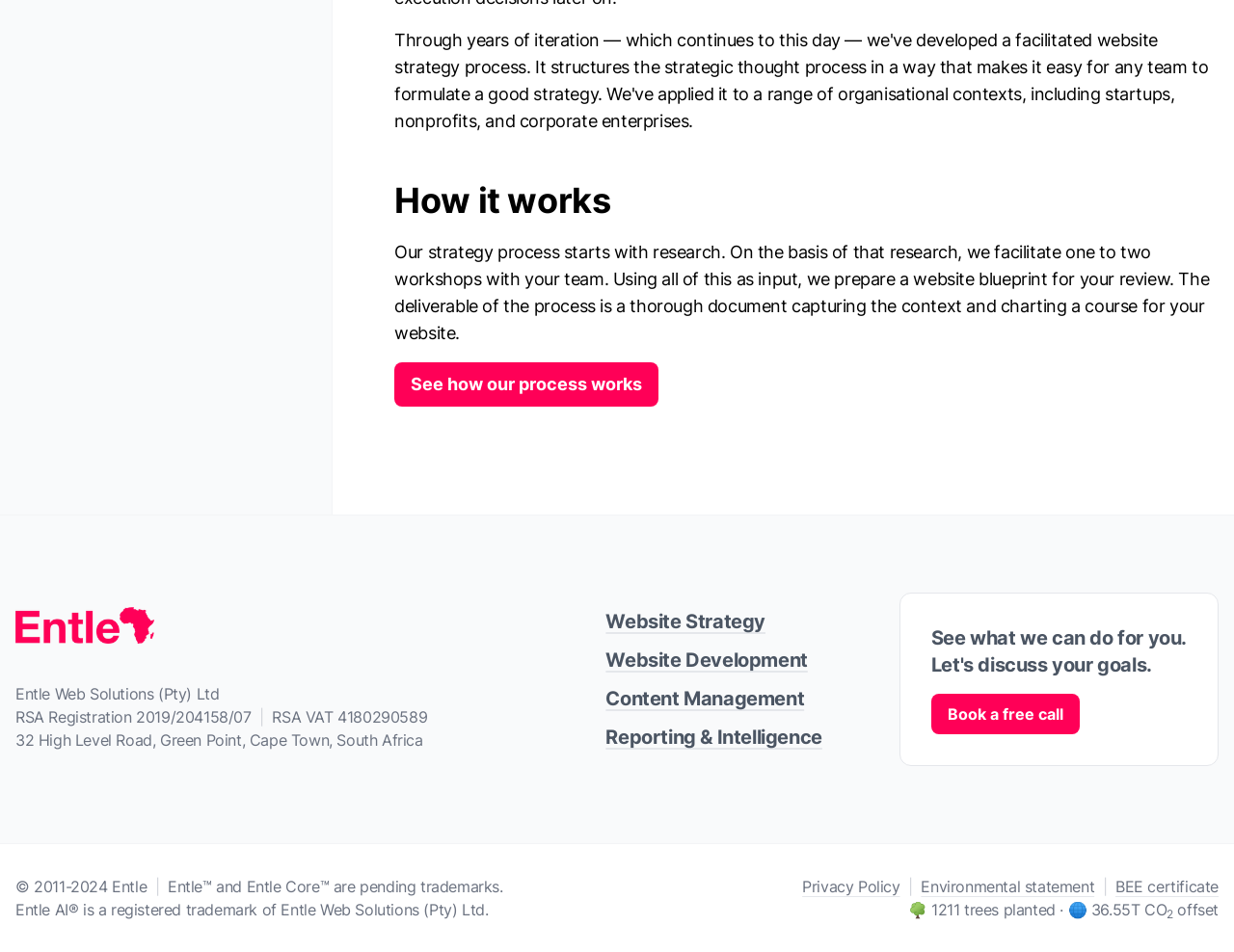Locate the UI element that matches the description Reporting & Intelligence in the webpage screenshot. Return the bounding box coordinates in the format (top-left x, top-left y, bottom-right x, bottom-right y), with values ranging from 0 to 1.

[0.491, 0.762, 0.666, 0.787]